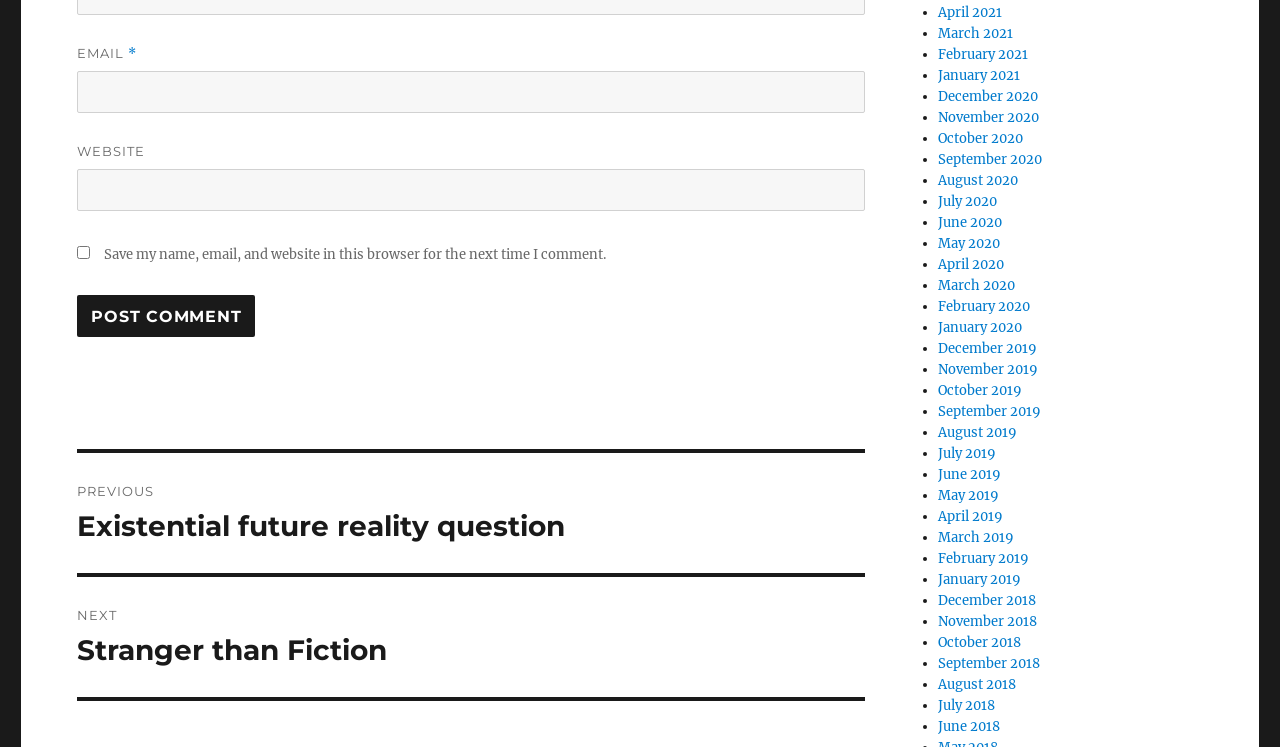What is the function of the 'Post Comment' button?
Answer the question with a single word or phrase by looking at the picture.

Submit a comment